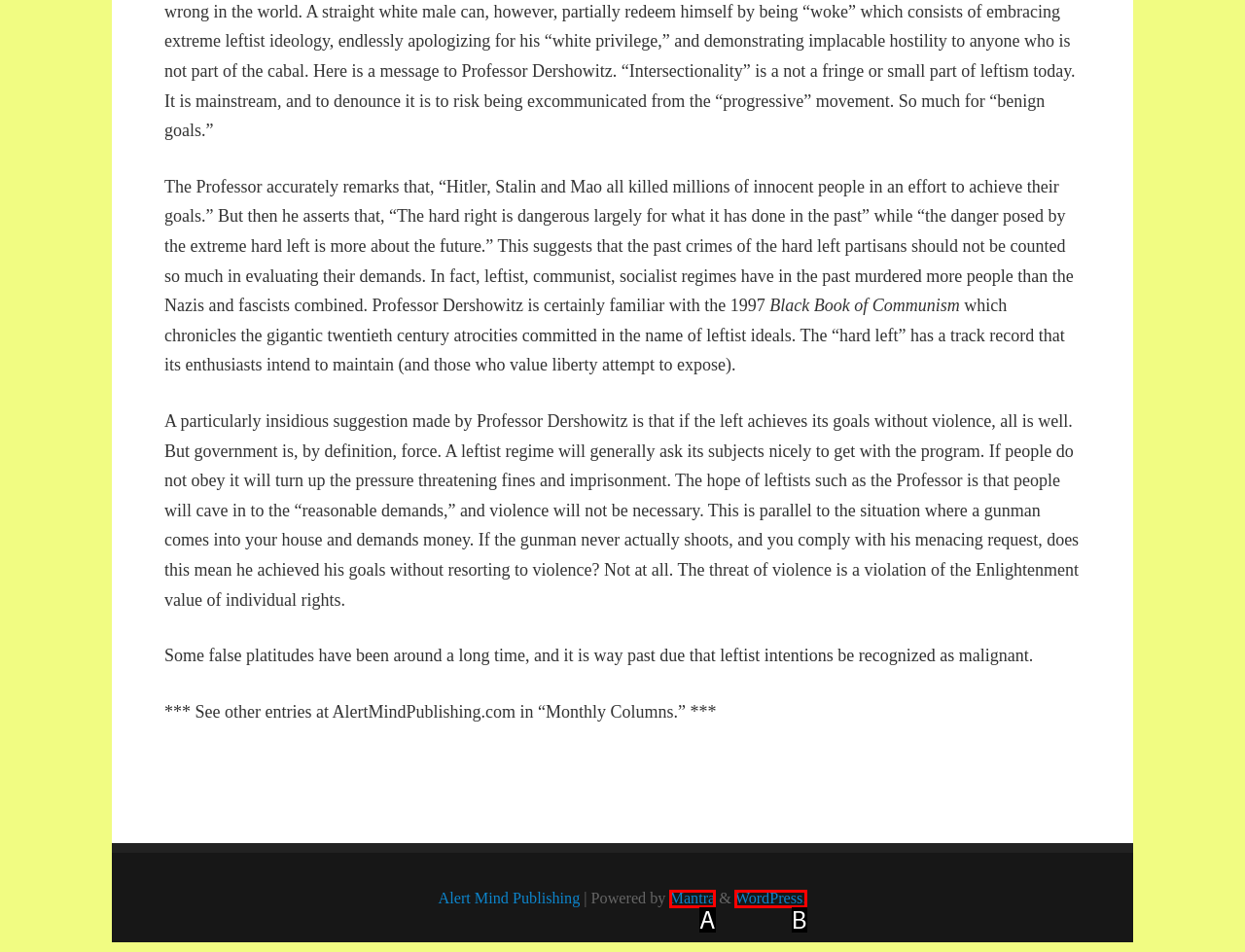From the given choices, indicate the option that best matches: WordPress.
State the letter of the chosen option directly.

B